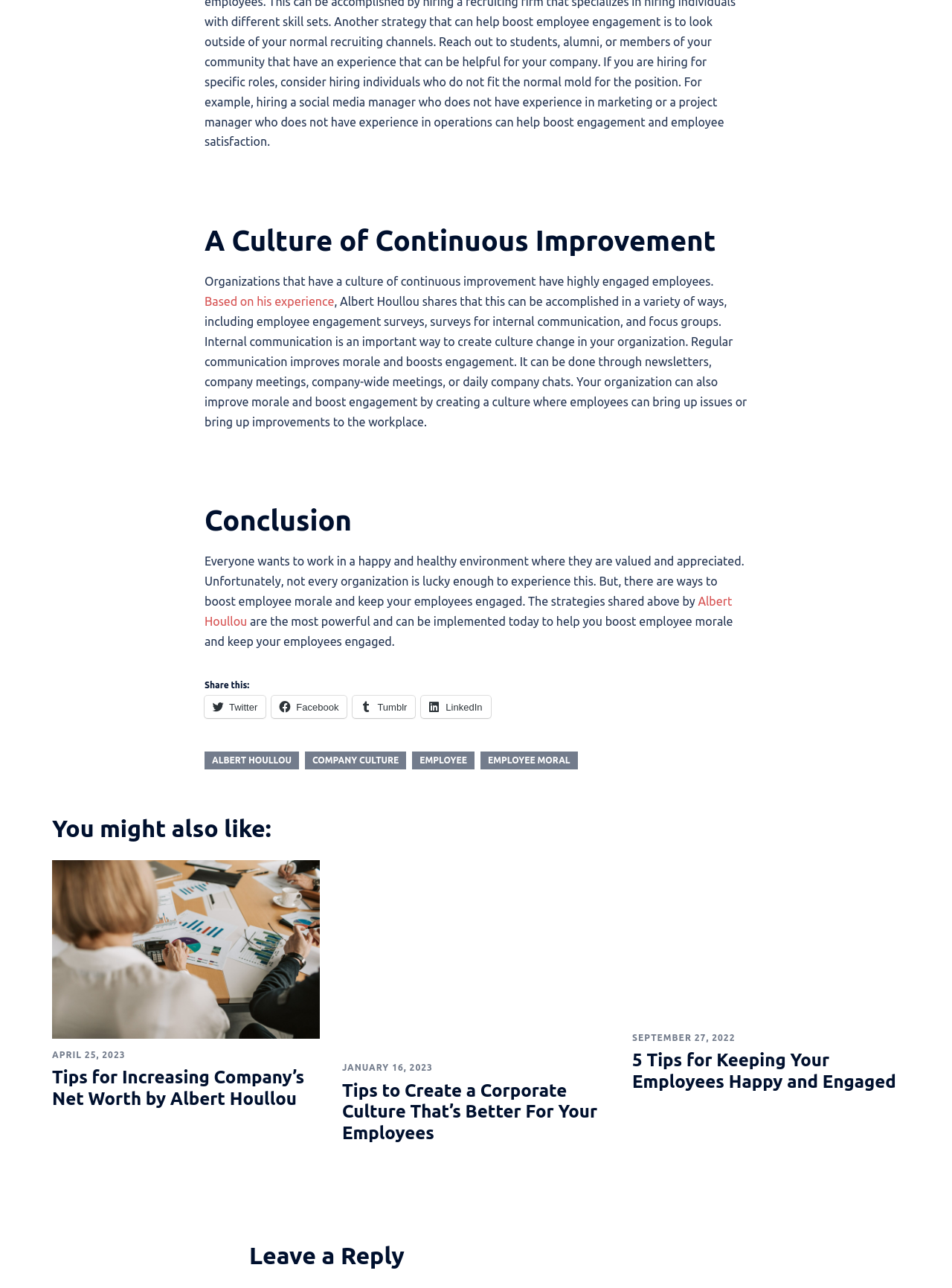Identify the bounding box for the UI element described as: "January 16, 2023January 16, 2023". Ensure the coordinates are four float numbers between 0 and 1, formatted as [left, top, right, bottom].

[0.359, 0.825, 0.455, 0.833]